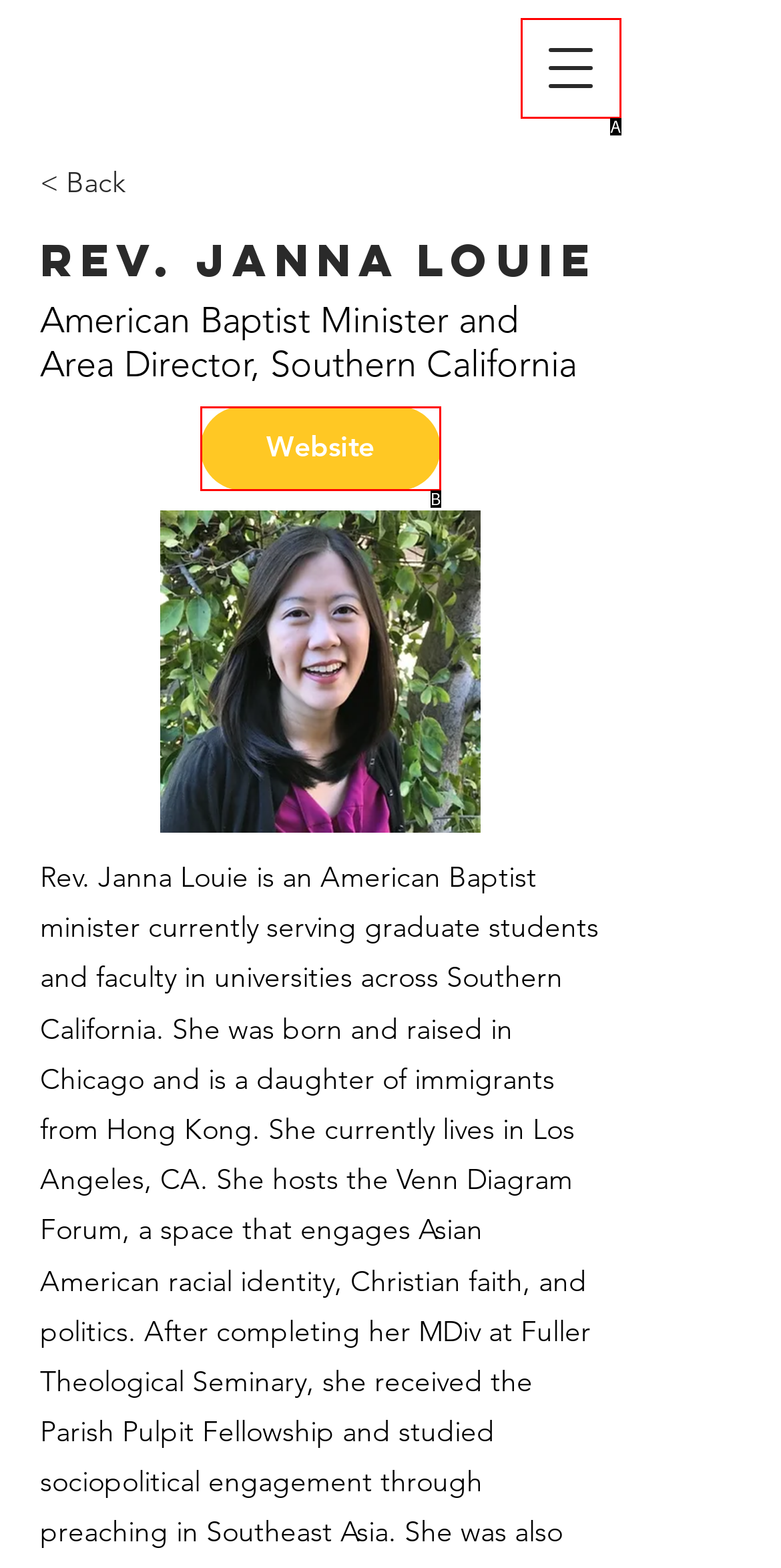From the choices given, find the HTML element that matches this description: aria-label="Open navigation menu". Answer with the letter of the selected option directly.

A